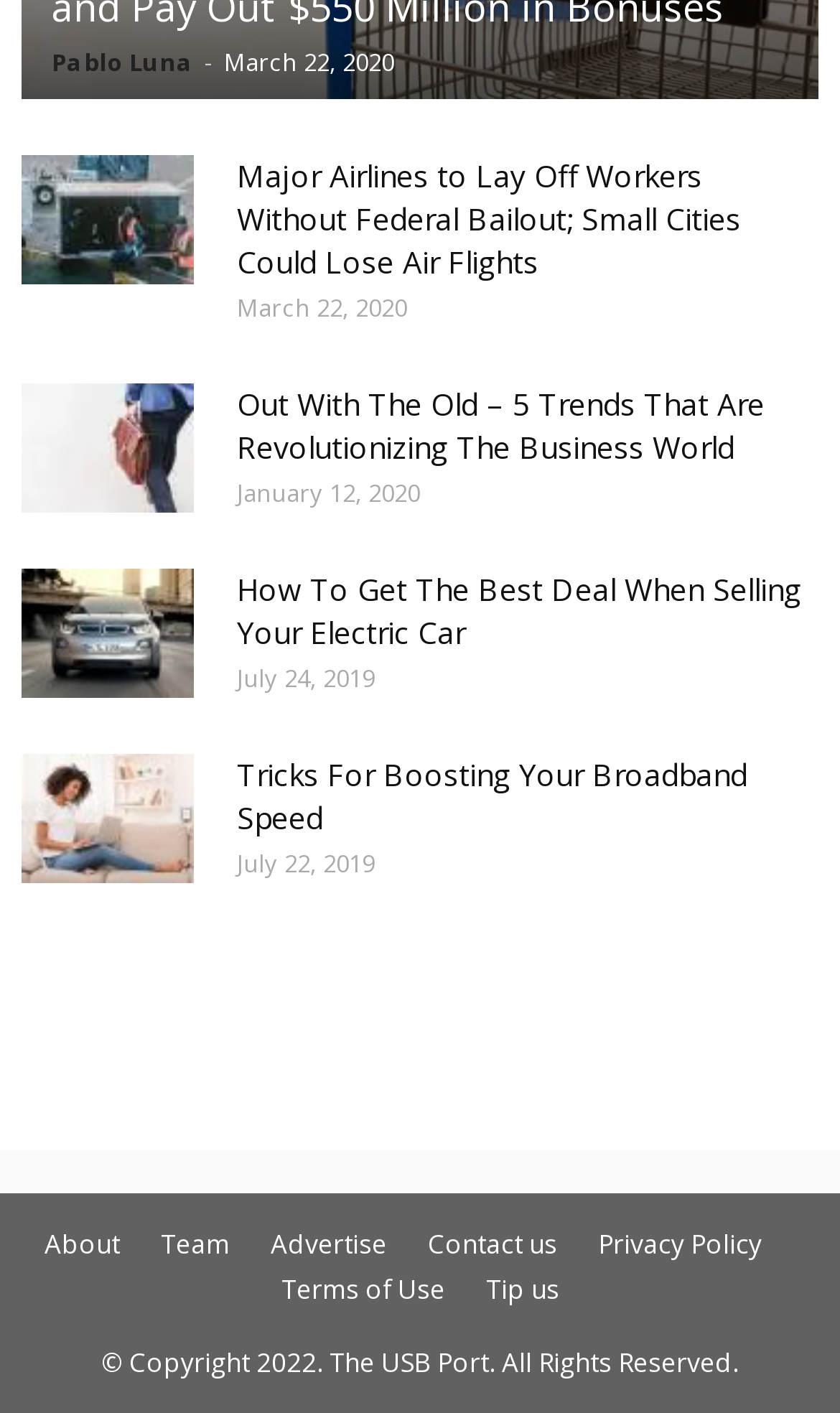What is the copyright year of the webpage?
Based on the image, answer the question with as much detail as possible.

The copyright year is mentioned at the bottom of the webpage, which says '© Copyright 2022. The USB Port. All Rights Reserved'.